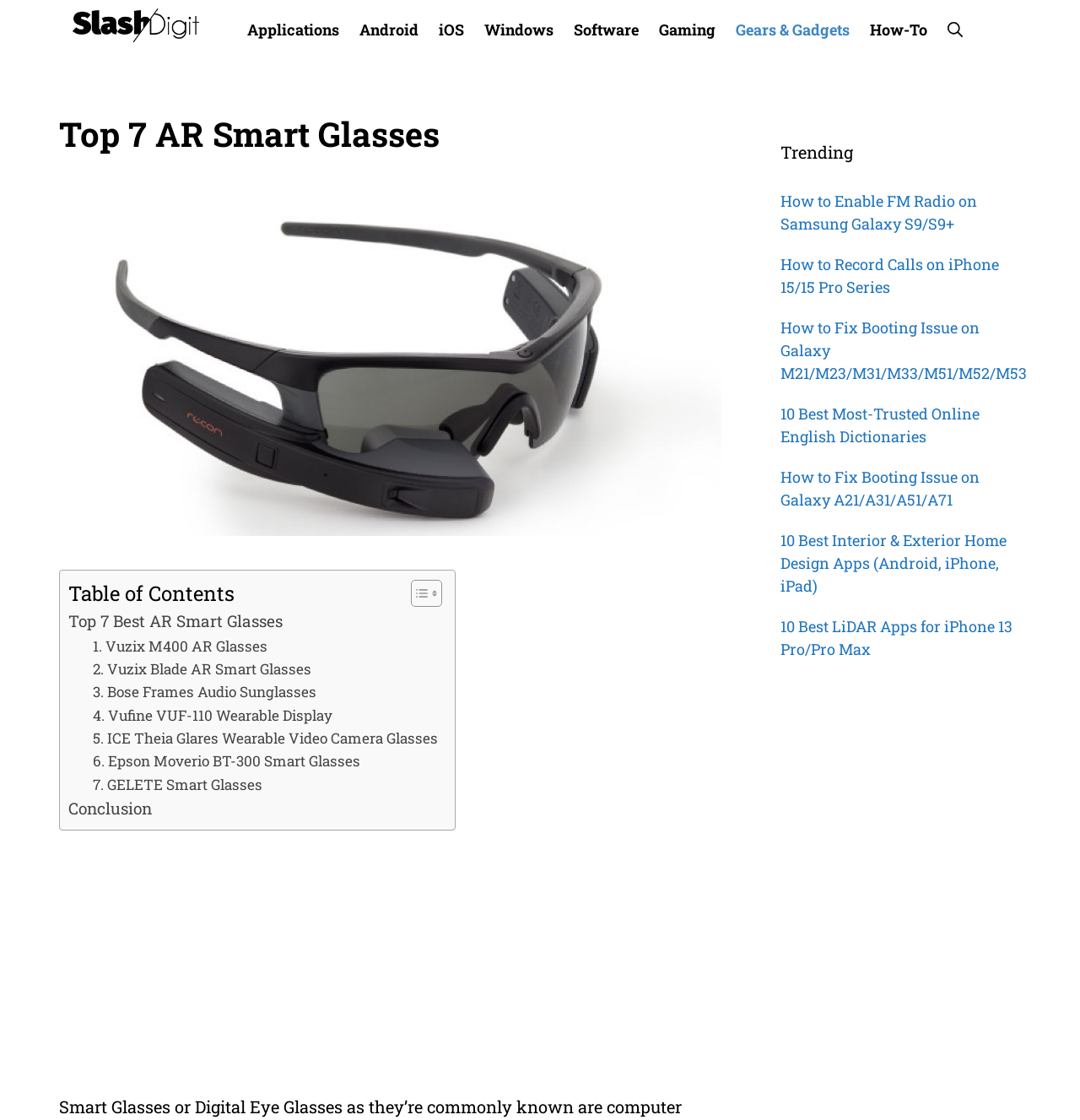Please give a one-word or short phrase response to the following question: 
What type of content is listed in the 'Trending' section?

How-to guides and tech news